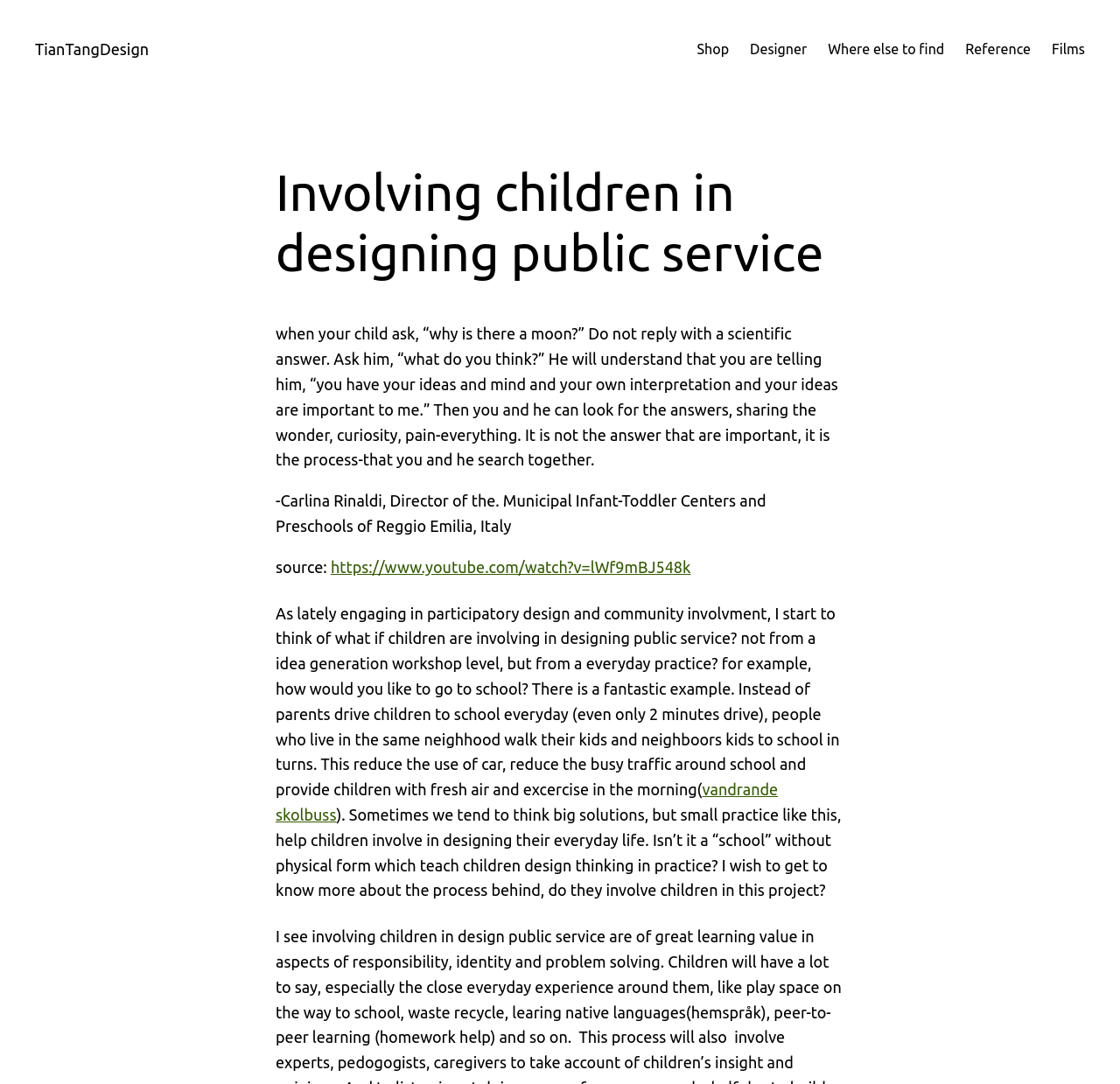Predict the bounding box of the UI element that fits this description: "title="Visit Us On Instagram"".

None